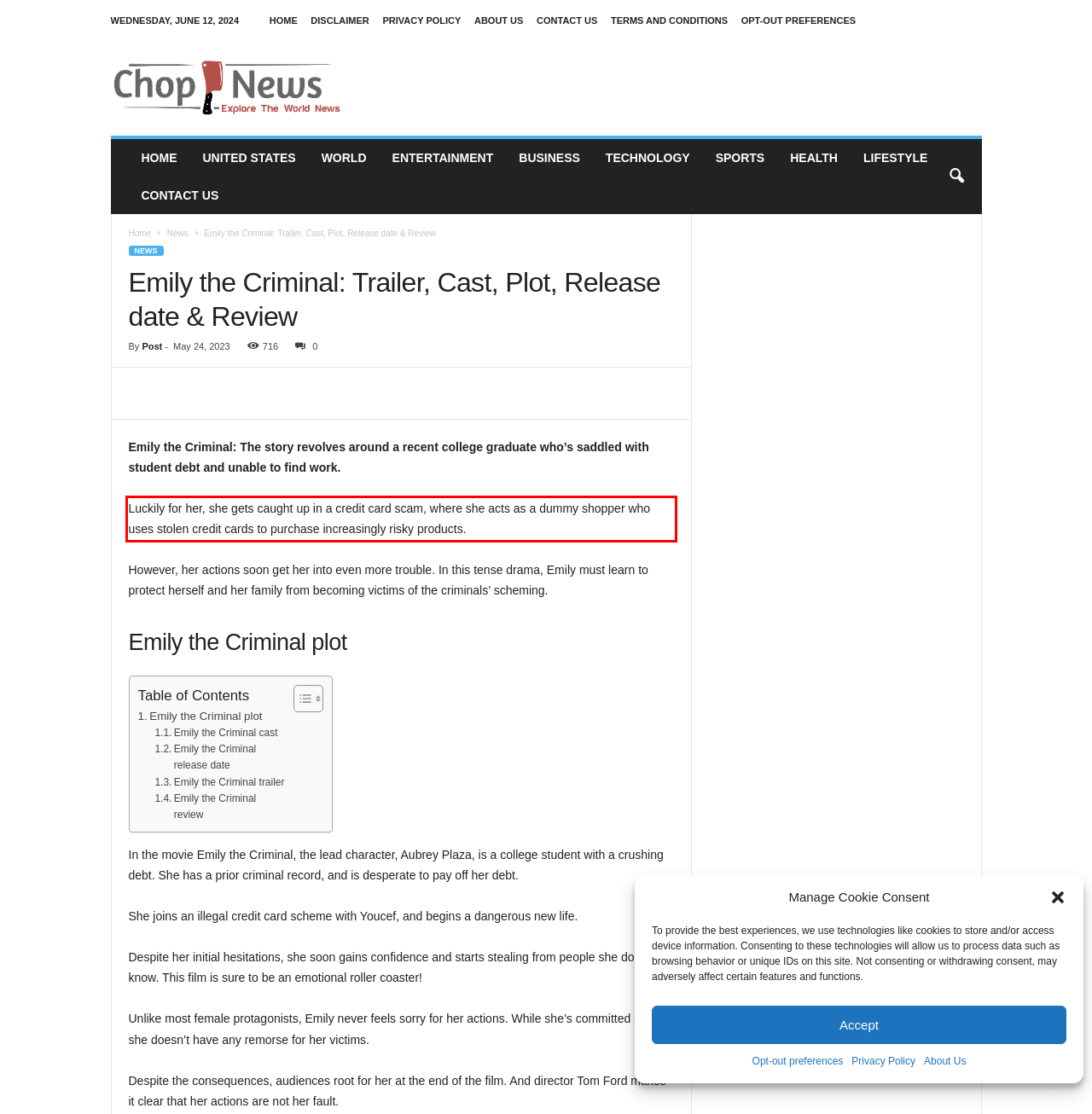Given a webpage screenshot, identify the text inside the red bounding box using OCR and extract it.

Luckily for her, she gets caught up in a credit card scam, where she acts as a dummy shopper who uses stolen credit cards to purchase increasingly risky products.